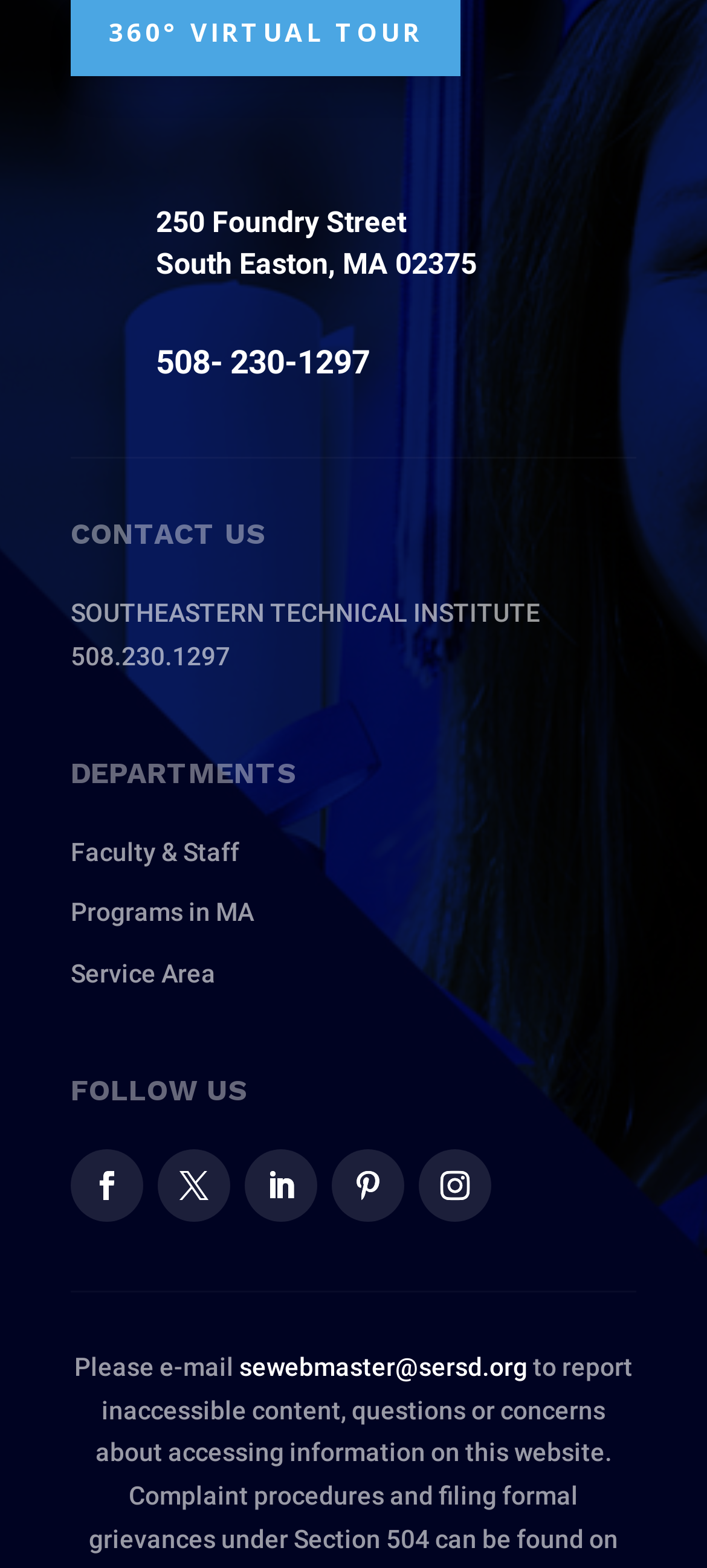Please give a succinct answer to the question in one word or phrase:
How many social media links are there?

5